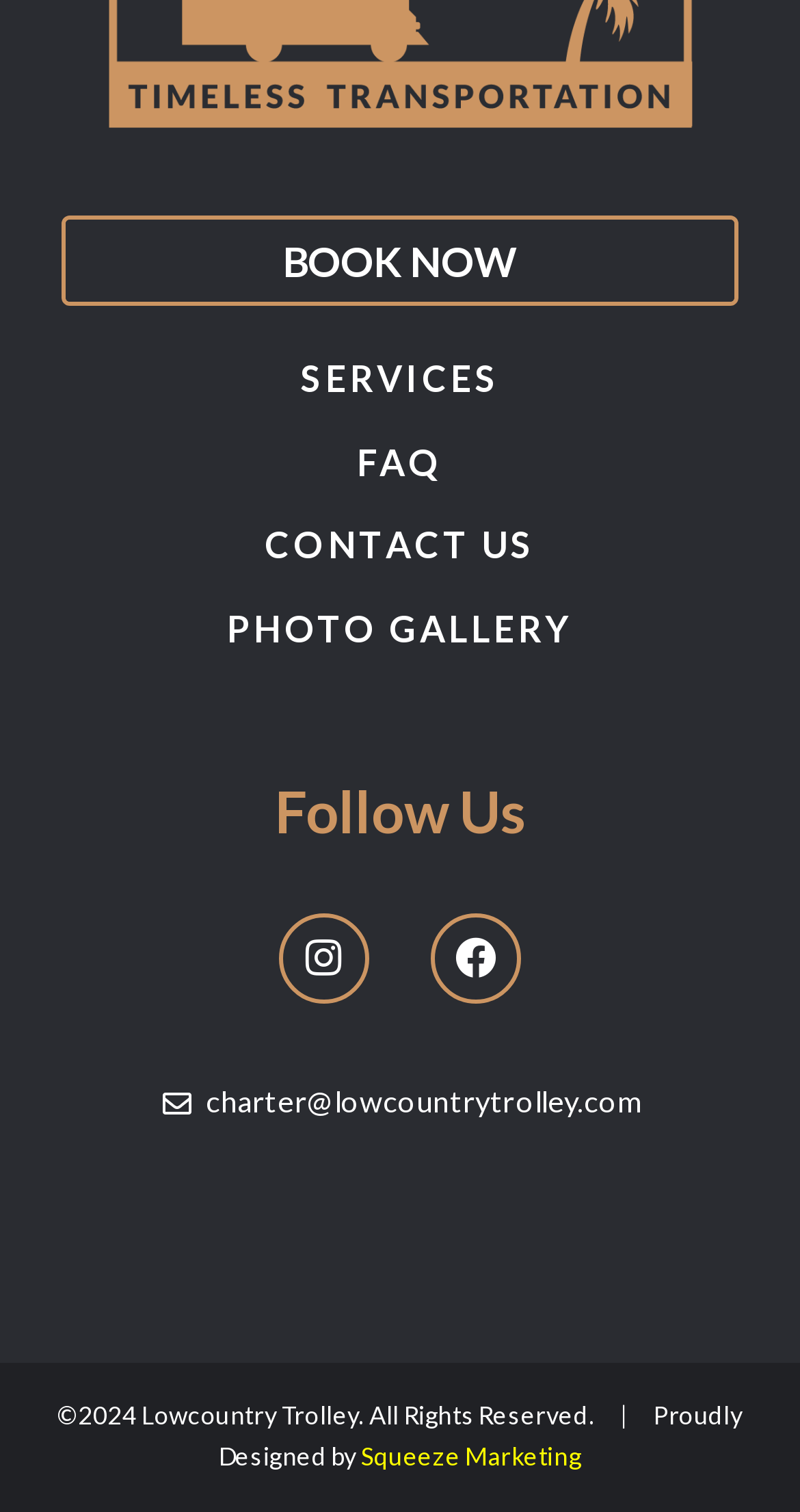Determine the bounding box coordinates for the clickable element to execute this instruction: "Open photo gallery". Provide the coordinates as four float numbers between 0 and 1, i.e., [left, top, right, bottom].

[0.077, 0.389, 0.923, 0.444]